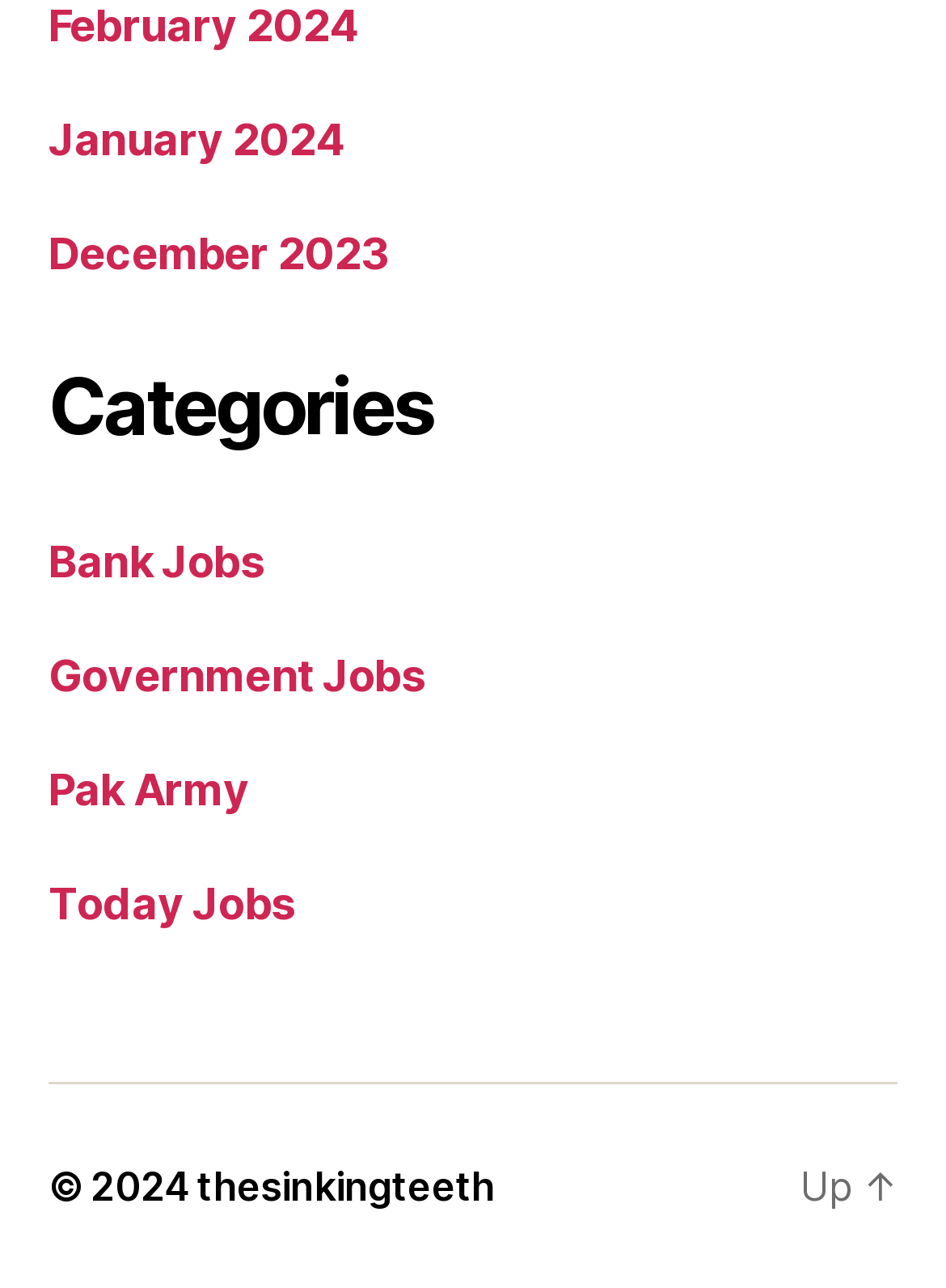Please specify the bounding box coordinates for the clickable region that will help you carry out the instruction: "Visit thesinkintteeth".

[0.208, 0.901, 0.523, 0.939]